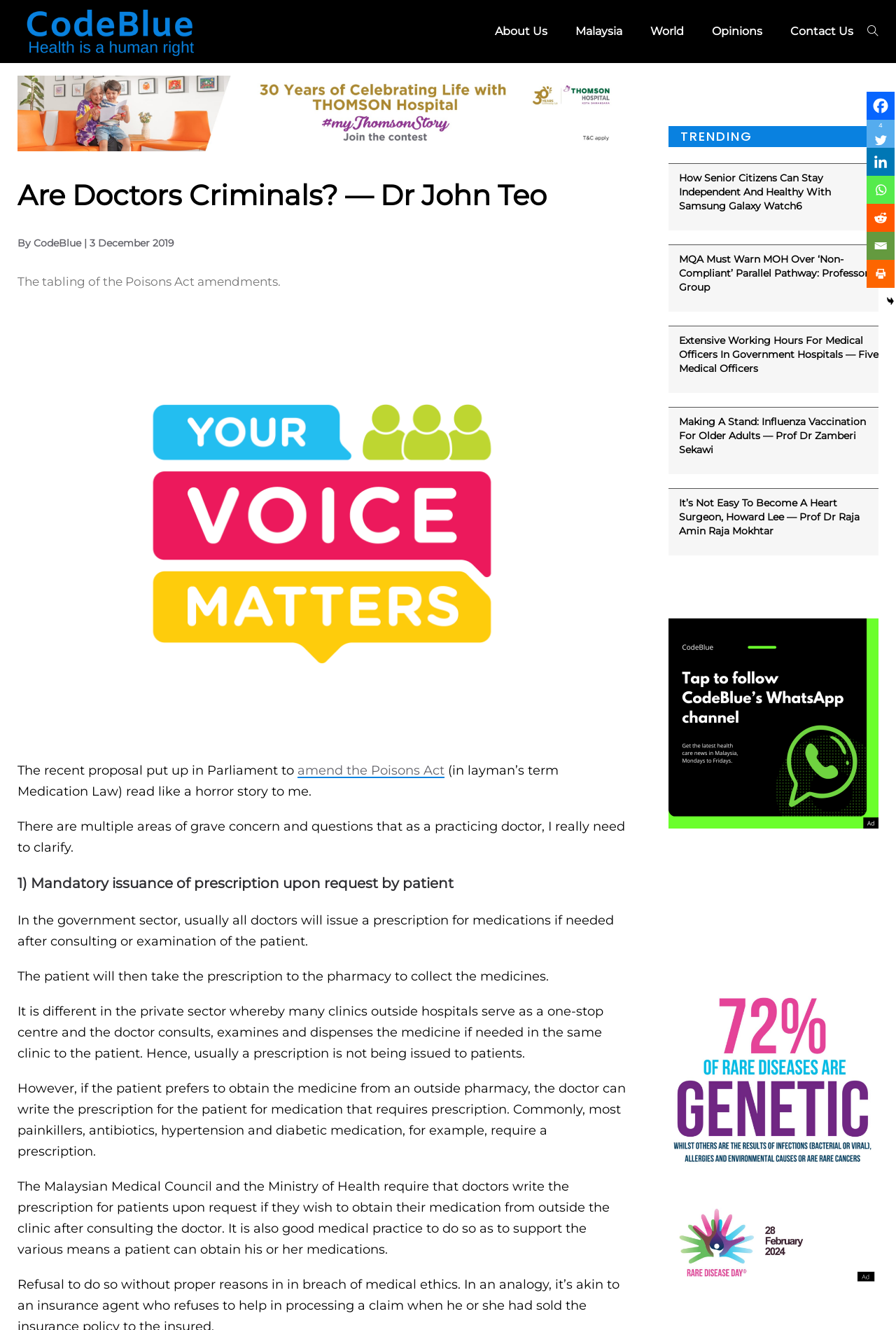Determine the bounding box coordinates for the clickable element required to fulfill the instruction: "Click on the 'About Us' link". Provide the coordinates as four float numbers between 0 and 1, i.e., [left, top, right, bottom].

[0.552, 0.0, 0.627, 0.047]